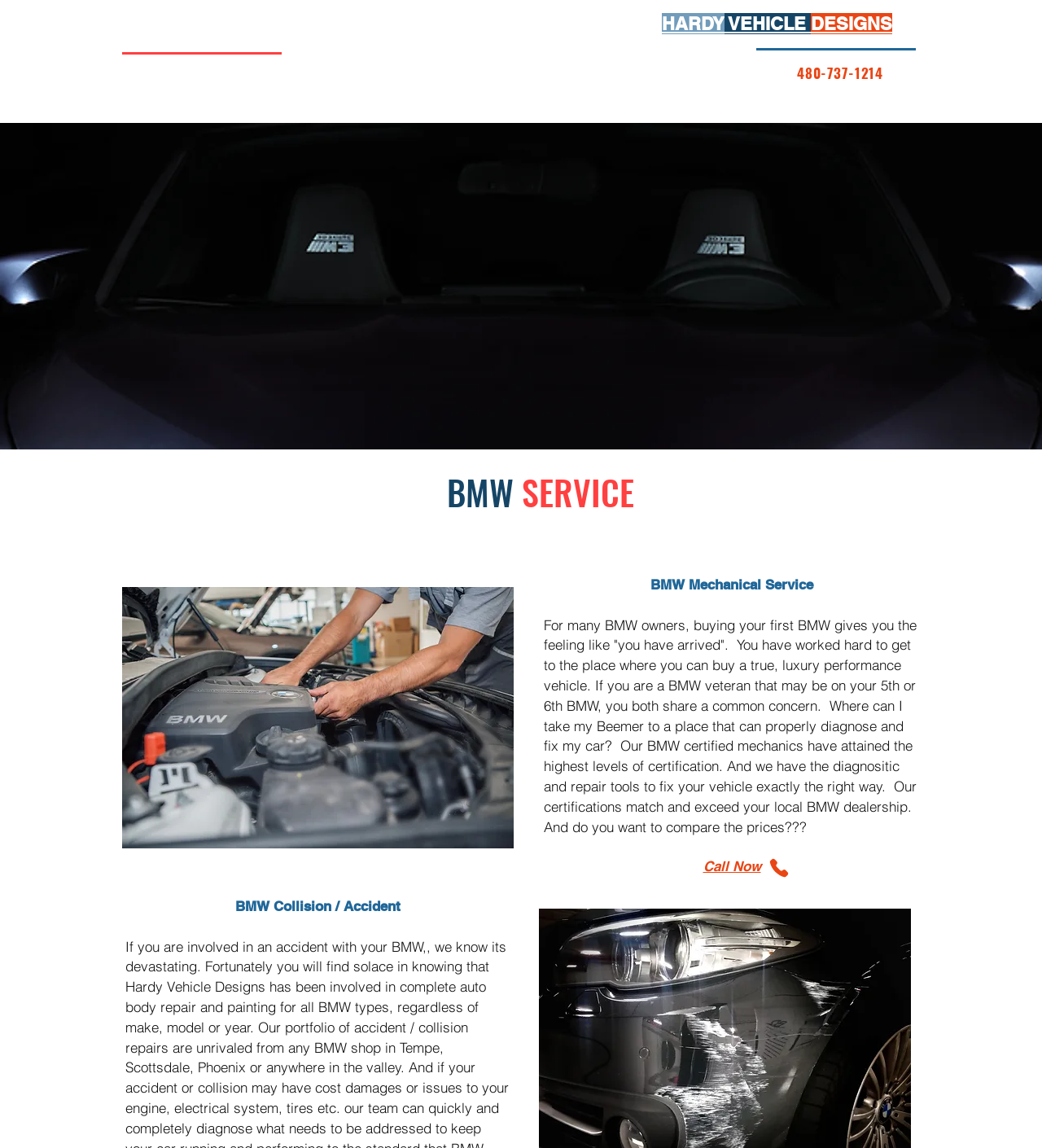Determine the coordinates of the bounding box that should be clicked to complete the instruction: "Click the Hardy Vehicle Logo". The coordinates should be represented by four float numbers between 0 and 1: [left, top, right, bottom].

[0.117, 0.004, 0.224, 0.039]